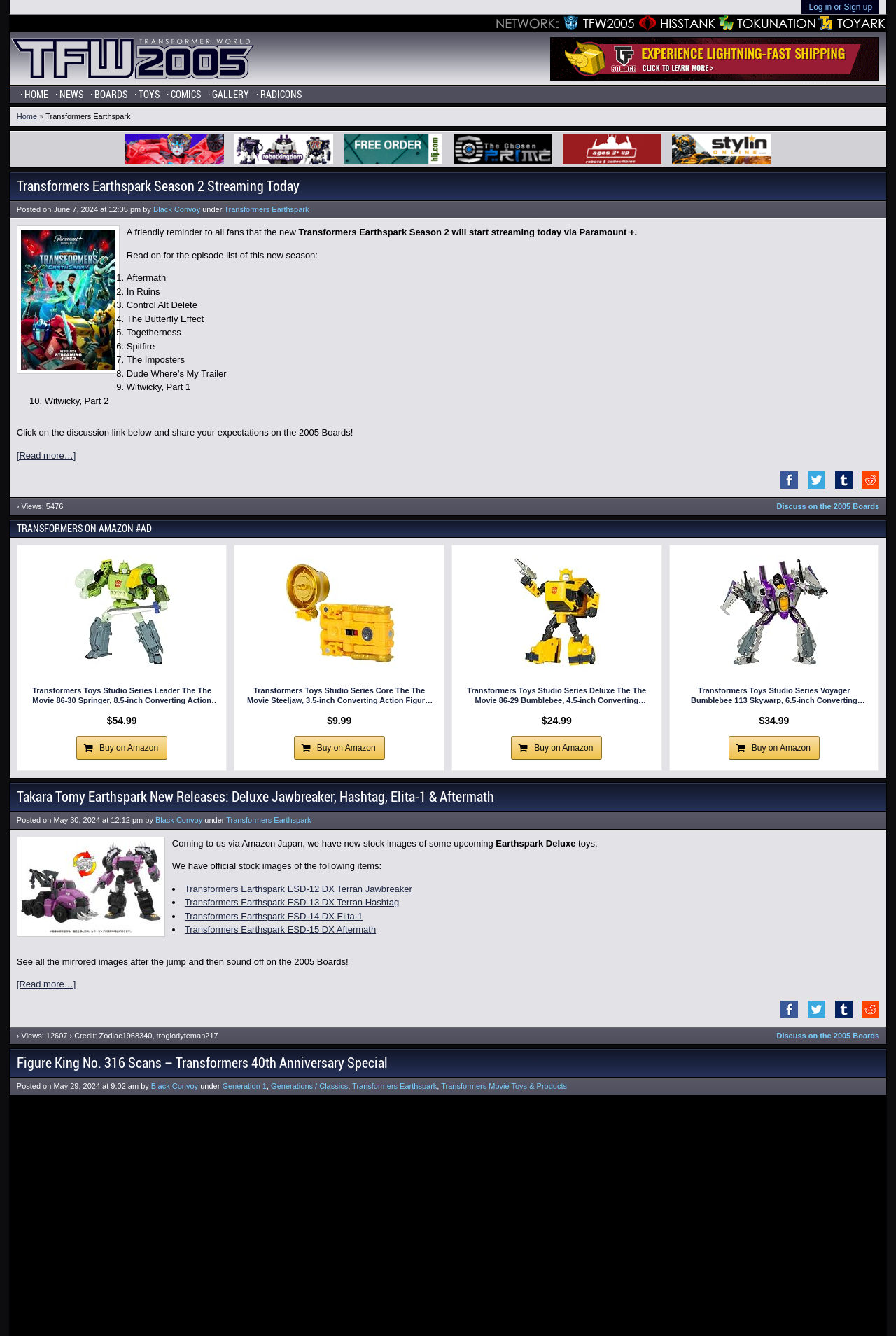Identify the bounding box coordinates of the region that needs to be clicked to carry out this instruction: "Visit TFW2005.com for Transformers". Provide these coordinates as four float numbers ranging from 0 to 1, i.e., [left, top, right, bottom].

[0.623, 0.011, 0.708, 0.024]